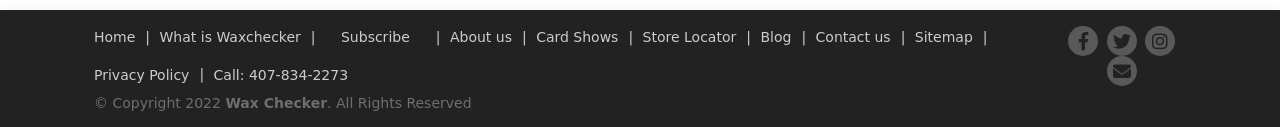Can you specify the bounding box coordinates for the region that should be clicked to fulfill this instruction: "Subscribe to the newsletter".

[0.254, 0.17, 0.333, 0.406]